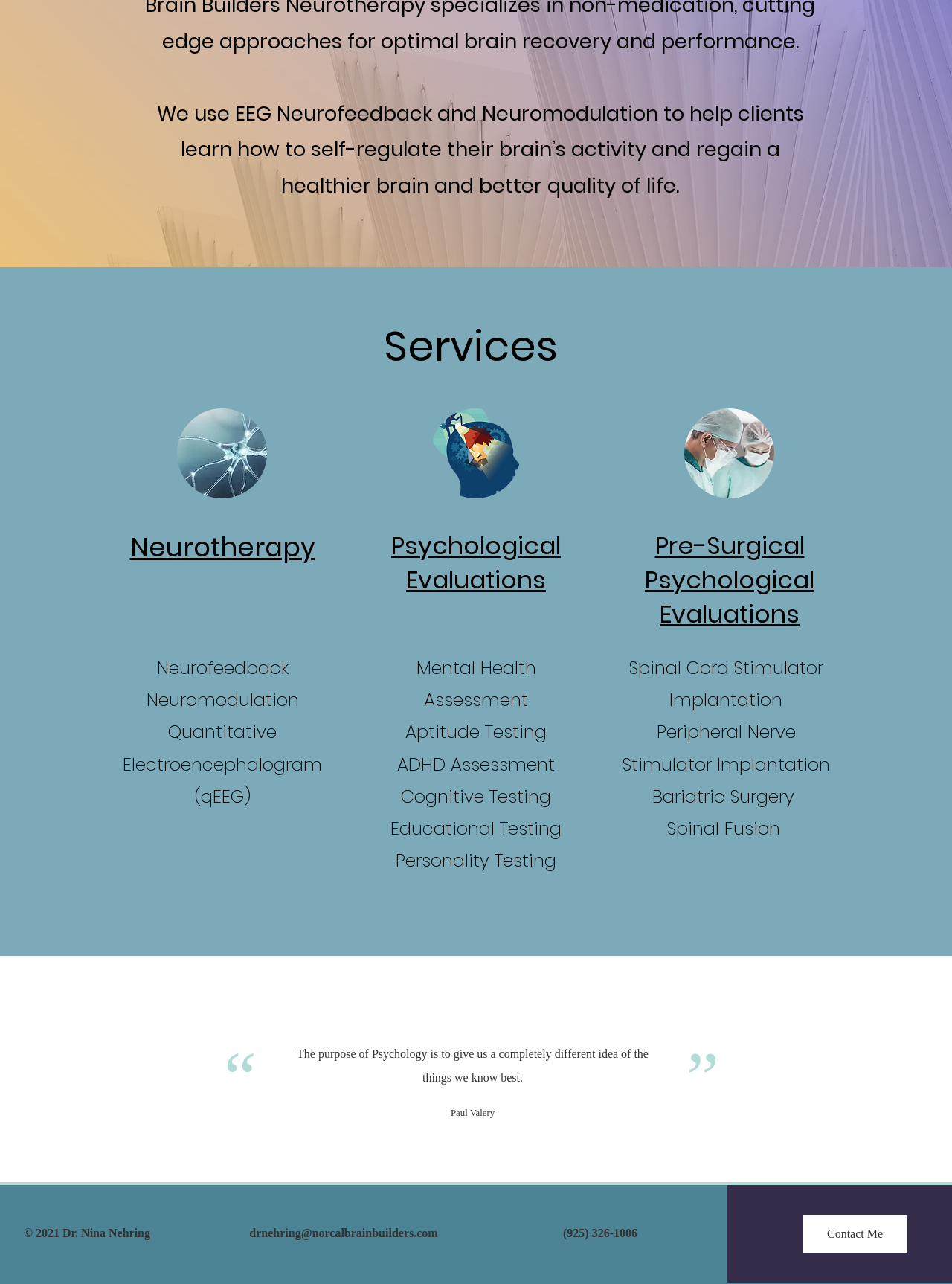Find the bounding box of the web element that fits this description: "Psychological Evaluations".

[0.411, 0.413, 0.589, 0.464]